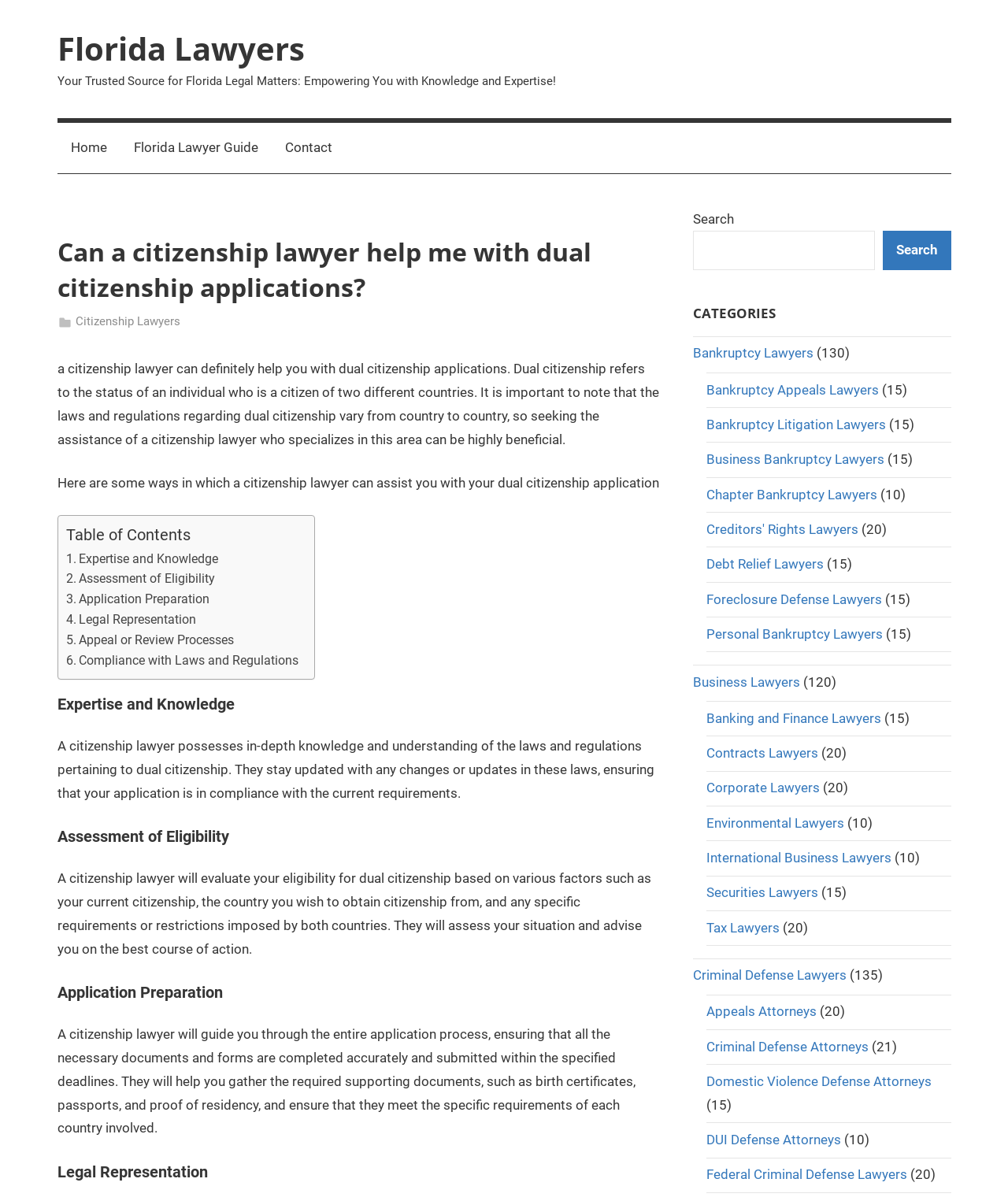Use a single word or phrase to respond to the question:
What is the function of the search box?

Searching the website